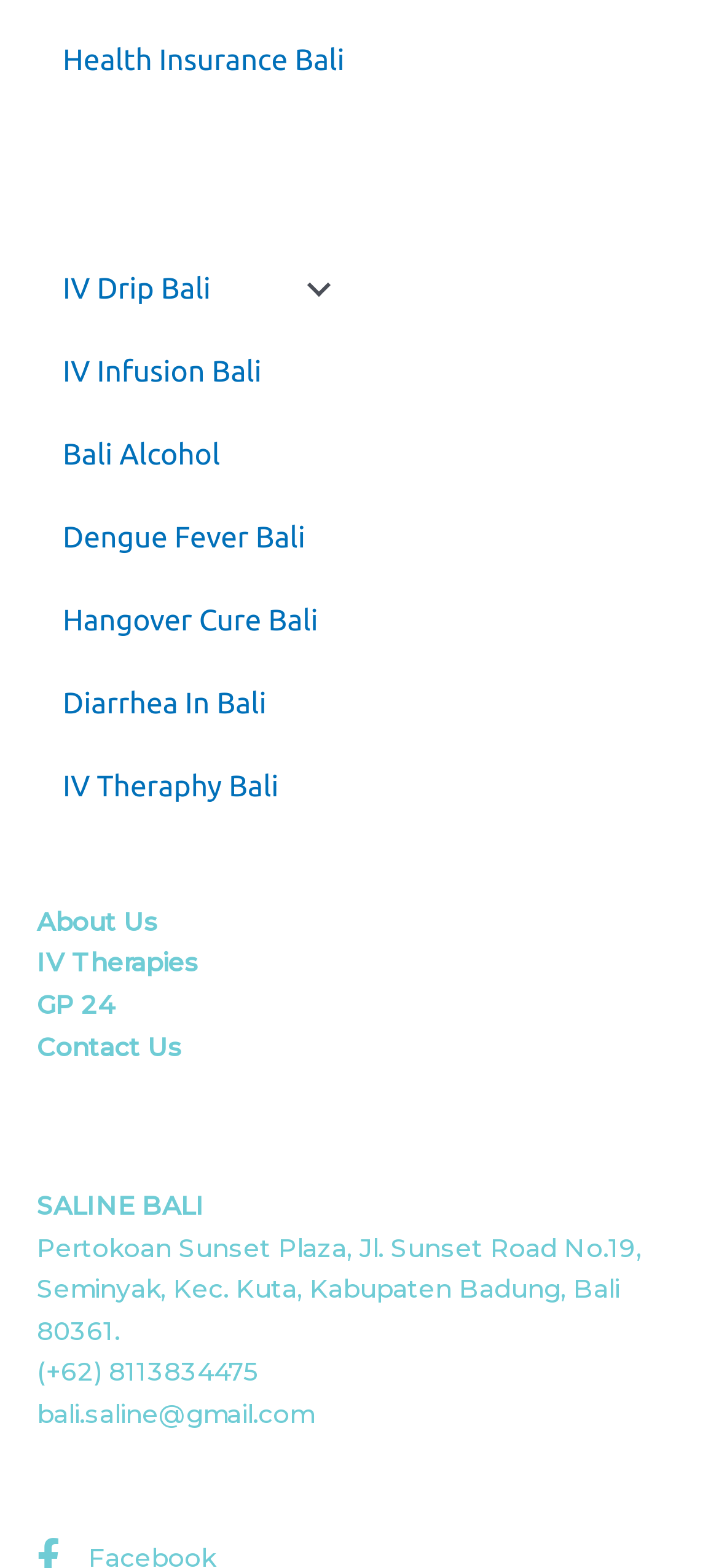Identify the bounding box for the described UI element. Provide the coordinates in (top-left x, top-left y, bottom-right x, bottom-right y) format with values ranging from 0 to 1: Health Insurance Bali

[0.051, 0.013, 0.515, 0.065]